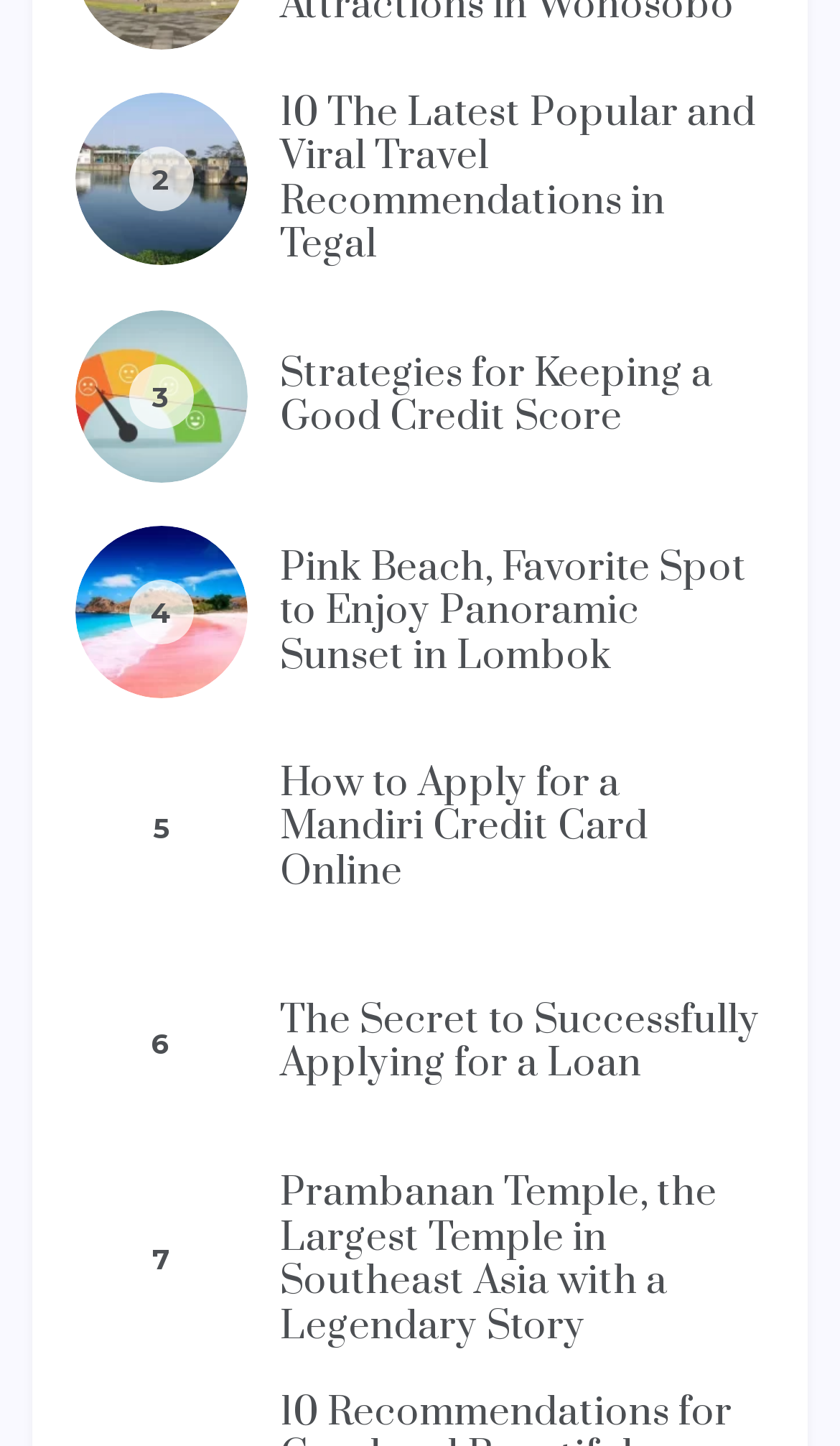Can you find the bounding box coordinates for the element to click on to achieve the instruction: "Explore Pink Beach, Favorite Spot to Enjoy Panoramic Sunset in Lombok"?

[0.09, 0.364, 0.295, 0.483]